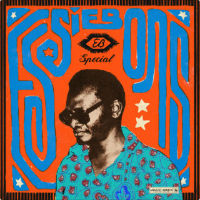Describe all significant details and elements found in the image.

This vibrant album cover features a striking design centered around a bold orange background adorned with intricate blue patterns. The image prominently depicts a man in stylish sunglasses, exuding a cool and confident demeanor. He is wearing a blue shirt decorated with colorful motifs, reflecting a dynamic and artistic flair. Above him, the text "ESSIEBONS" is displayed prominently, accompanied by the phrase "Special," suggesting a tribute or notable edition related to the Essiebons label, well-known in the music industry for its influential releases. The overall aesthetic combines retro elements with a modern twist, evoking a nostalgic yet fresh vibe that resonates with fans of classic out-of-the-box genres.